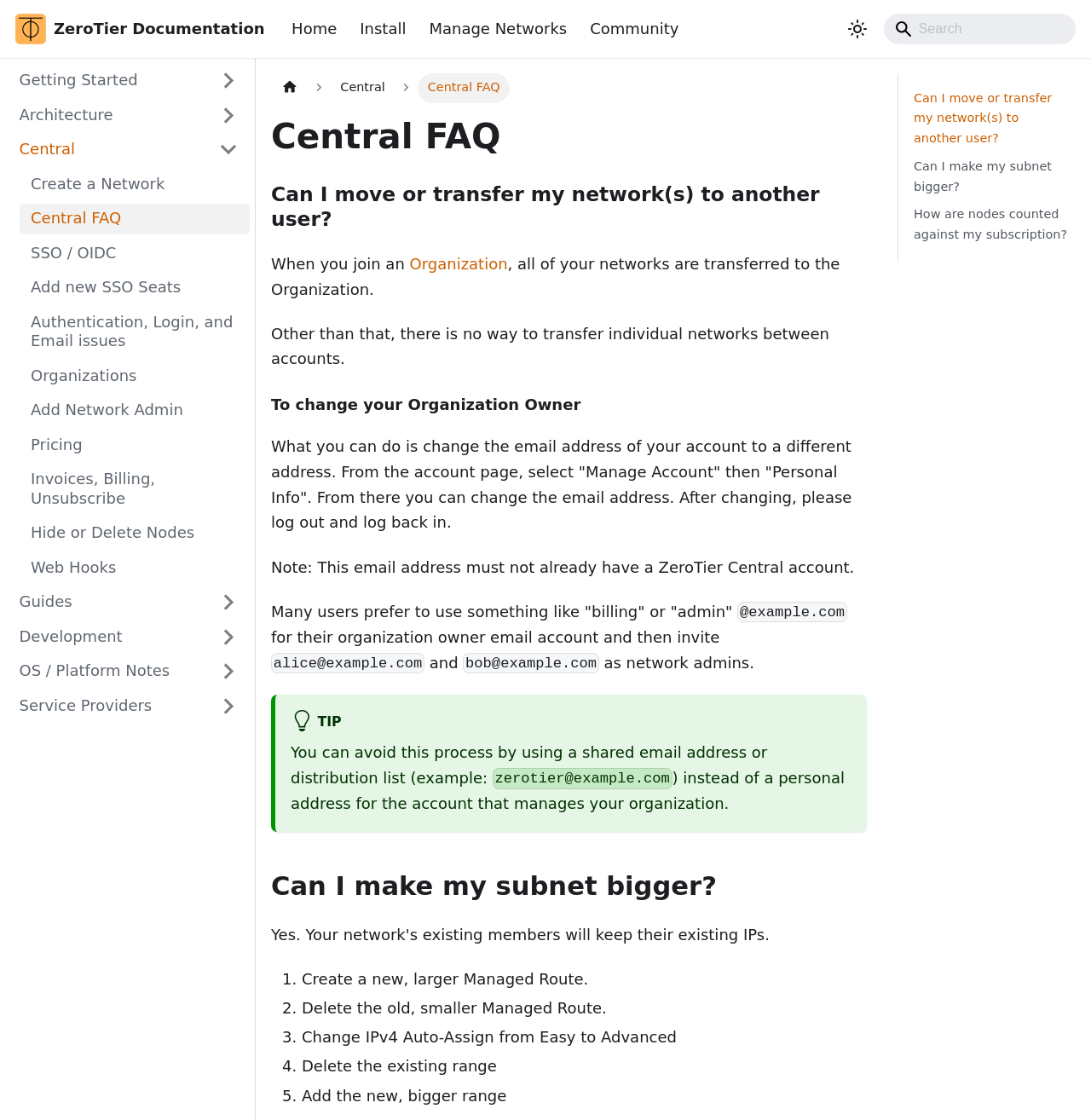Can you find the bounding box coordinates for the element to click on to achieve the instruction: "Search for something"?

[0.81, 0.012, 0.986, 0.039]